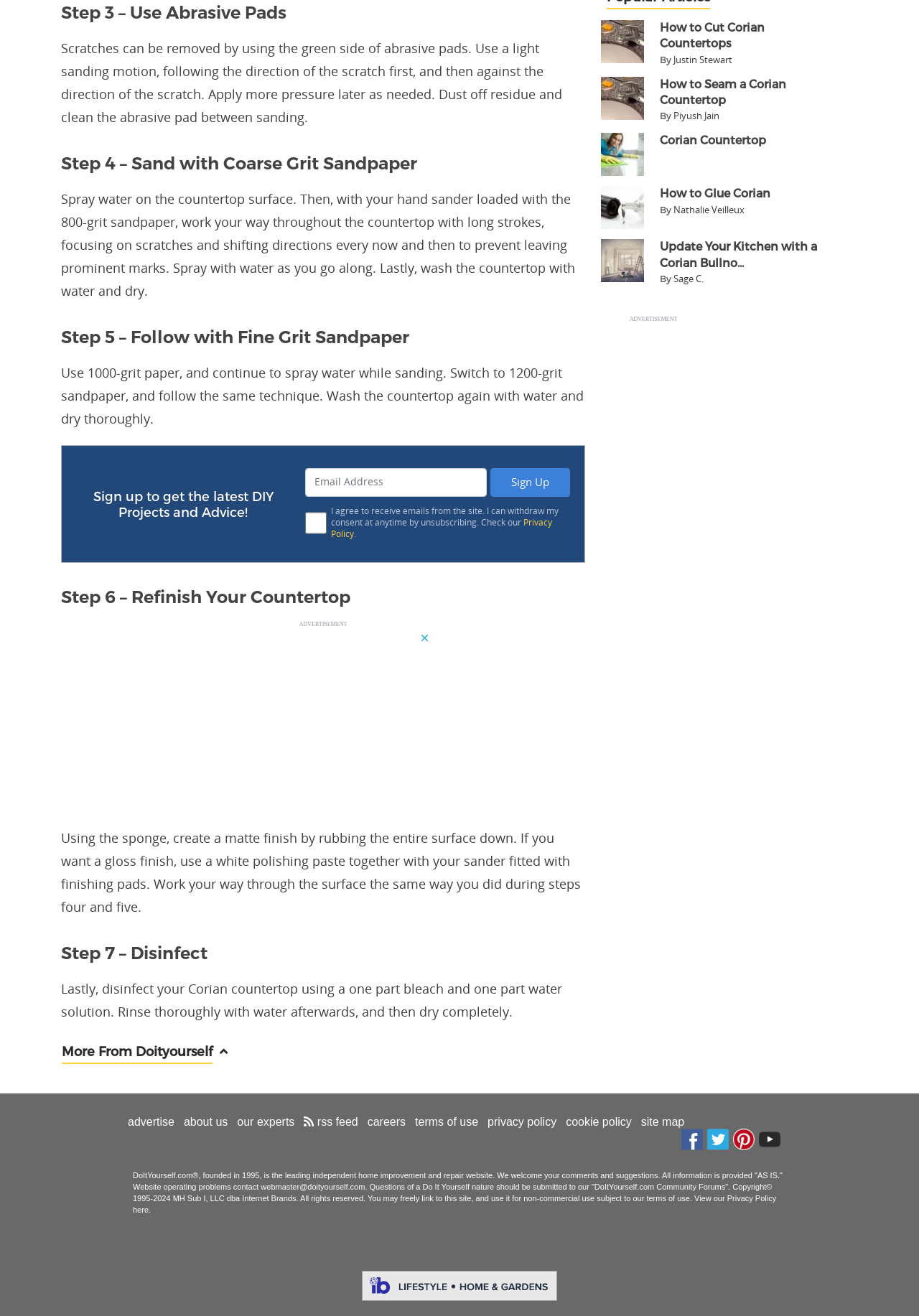Identify the bounding box coordinates for the UI element described as follows: How to Glue Corian. Use the format (top-left x, top-left y, bottom-right x, bottom-right y) and ensure all values are floating point numbers between 0 and 1.

[0.718, 0.139, 0.838, 0.155]